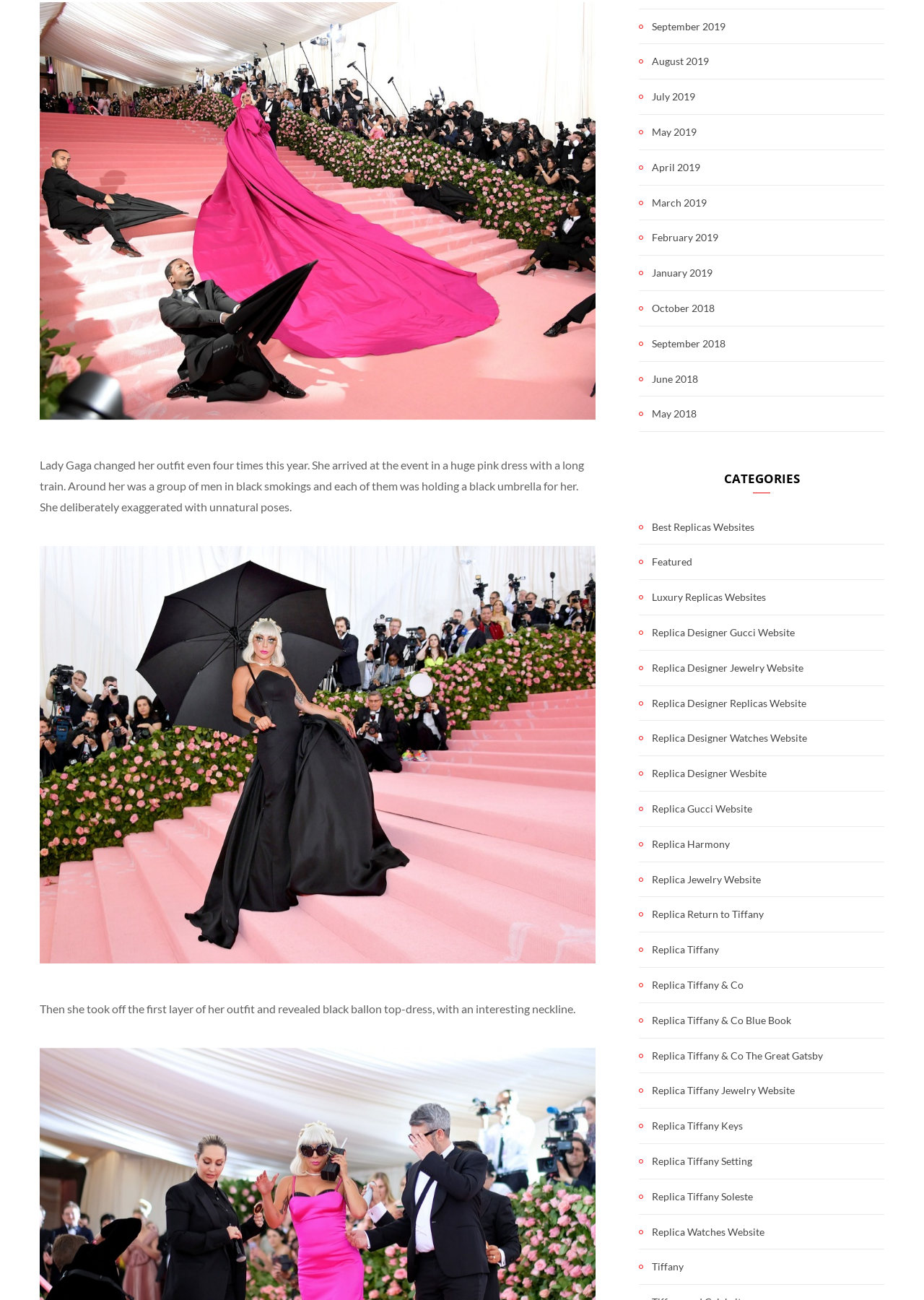Identify the bounding box coordinates for the region of the element that should be clicked to carry out the instruction: "Go to the 'Replica Tiffany & Co' webpage". The bounding box coordinates should be four float numbers between 0 and 1, i.e., [left, top, right, bottom].

[0.691, 0.751, 0.805, 0.764]